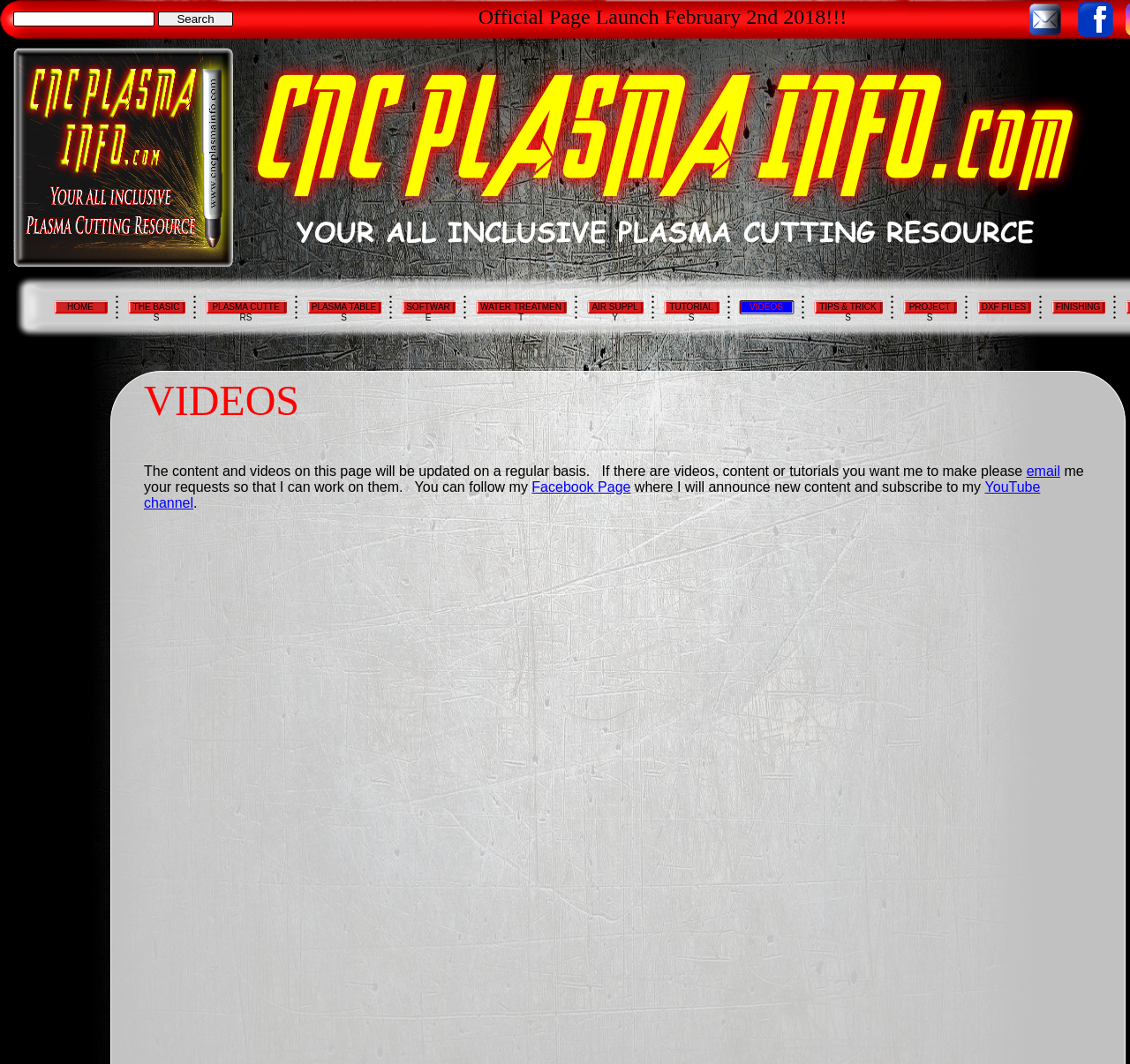Please identify the bounding box coordinates of where to click in order to follow the instruction: "Click the HOME button".

[0.012, 0.045, 0.207, 0.251]